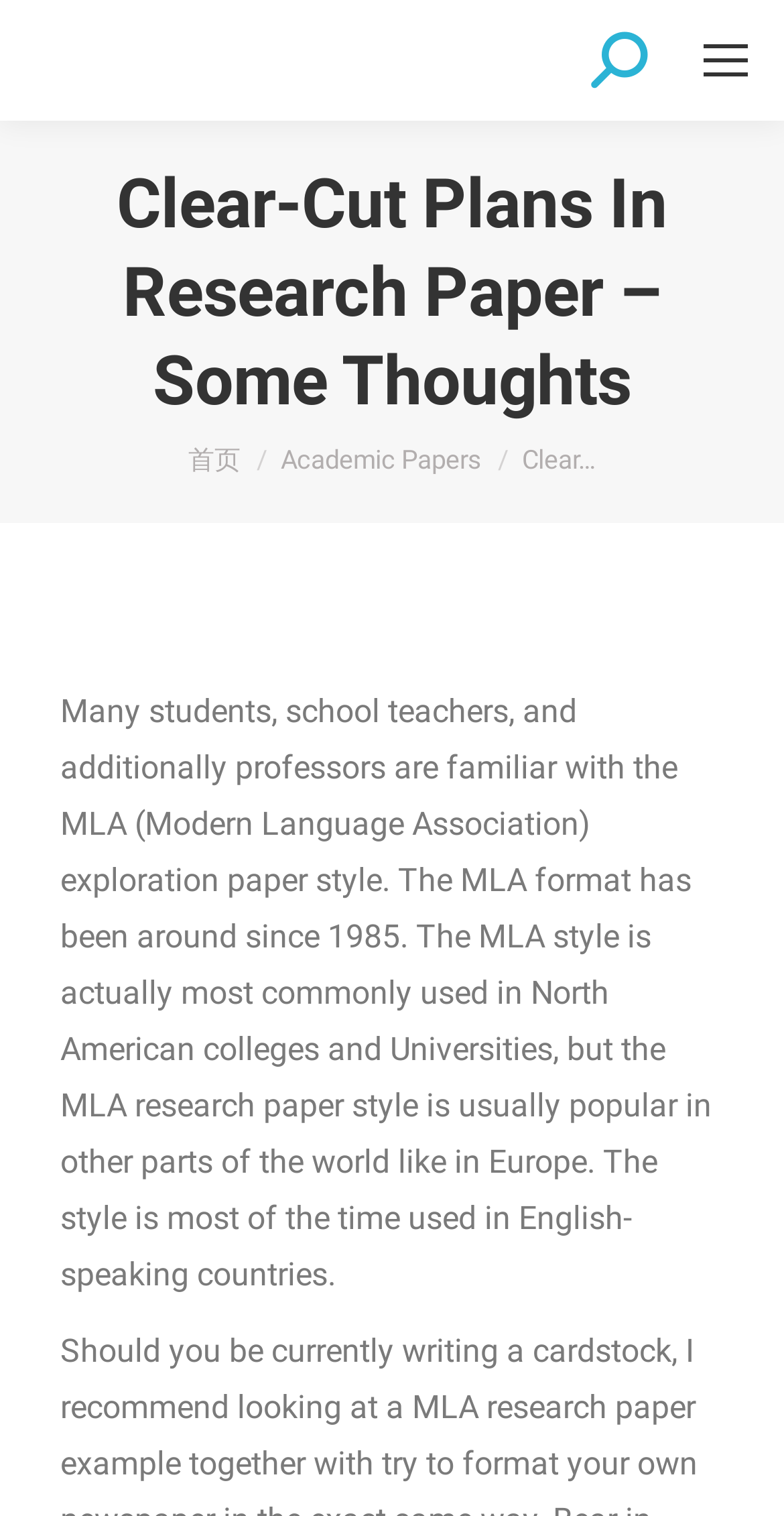Provide a thorough summary of the webpage.

The webpage appears to be an educational resource, specifically focused on research papers and academic writing. At the top-right corner, there is a mobile menu icon and a search bar with a magnifying glass icon. The search bar is accompanied by the text "Search:".

The main heading, "Clear-Cut Plans In Research Paper – Some Thoughts", is prominently displayed near the top of the page, spanning almost the entire width. Below this heading, there is a breadcrumb navigation section, indicating the current location, with links to "首页" (home) and "Academic Papers".

The main content of the page is a block of text that discusses the MLA research paper style, its history, and its usage in North American colleges and universities, as well as its popularity in other English-speaking countries. This text is positioned below the breadcrumb navigation section and occupies a significant portion of the page.

At the bottom-right corner, there is a "Go to Top" link, allowing users to quickly navigate back to the top of the page. Overall, the webpage has a simple and organized layout, with a clear focus on providing information about research paper writing.